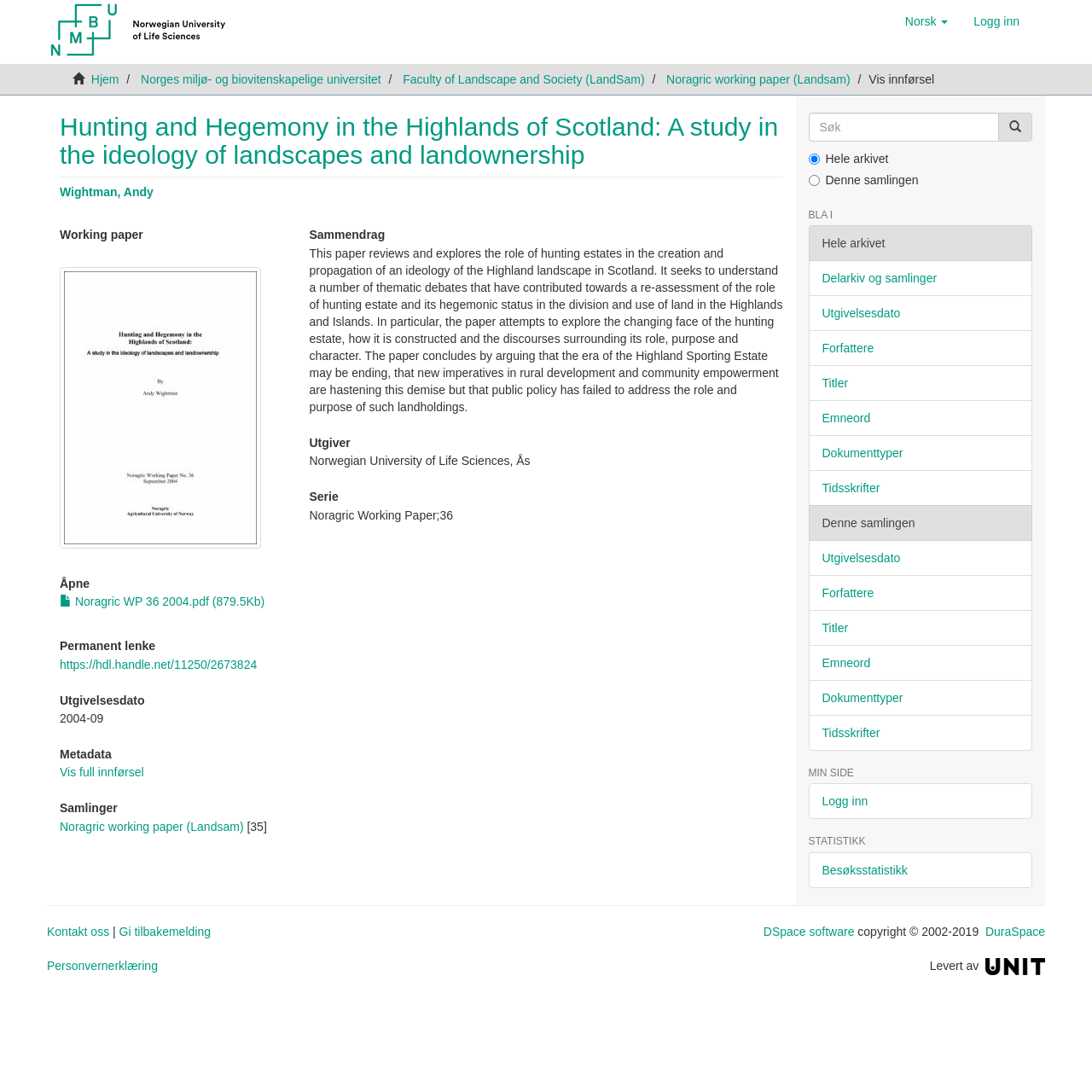Identify the bounding box coordinates for the element you need to click to achieve the following task: "Apply for the part-time frontend trainer job". The coordinates must be four float values ranging from 0 to 1, formatted as [left, top, right, bottom].

None